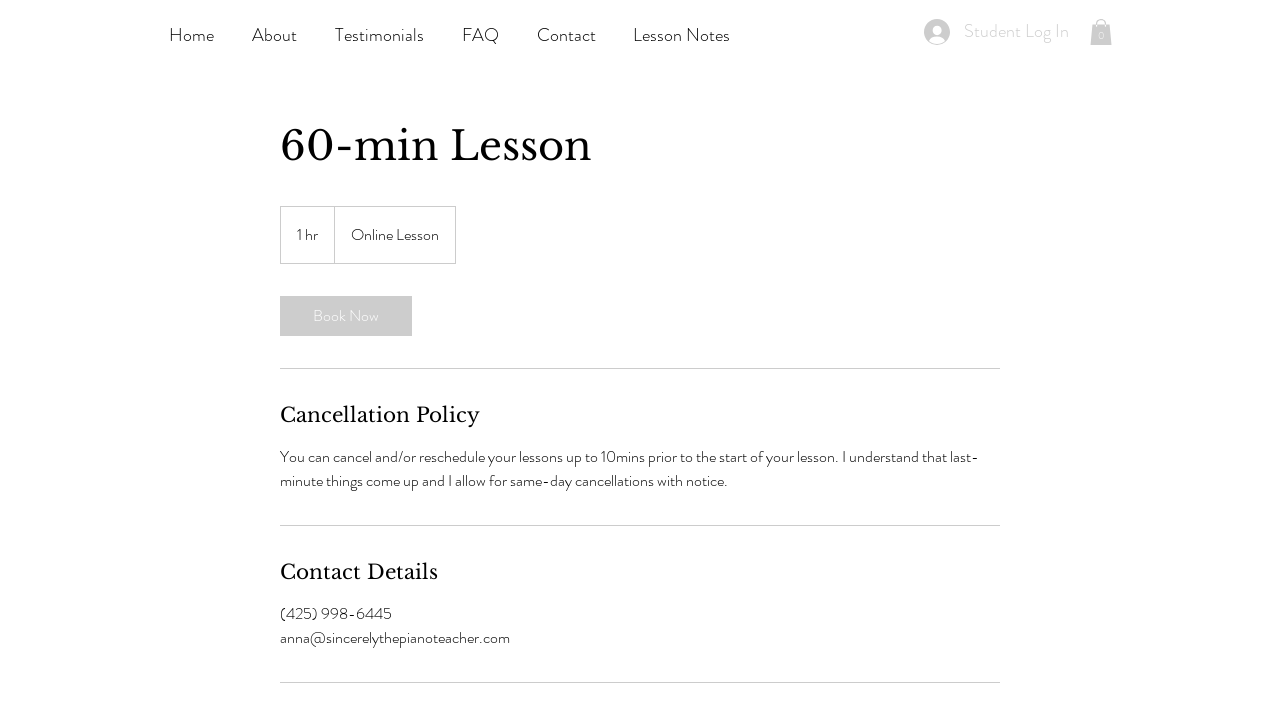Illustrate the webpage's structure and main components comprehensively.

The webpage is about online piano lessons, specifically a 60-minute lesson. At the top left, there is a navigation menu with links to "Home", "About", "Testimonials", "FAQ", "Contact", and "Lesson Notes". To the right of the navigation menu, there is a "Student Log In" button with a small image next to it. Further to the right, there is a "Cart with 0 items" button with an SVG icon.

Below the top navigation and buttons, the main content of the page is divided into sections. The first section has a heading "60-min Lesson" and describes an online lesson. There is a "Book Now" link below the heading. A horizontal separator line separates this section from the next one.

The second section has a heading "Cancellation Policy" and explains the policy in detail. Another horizontal separator line separates this section from the next one.

The third section has a heading "Contact Details" and lists a phone number and an email address. Again, a horizontal separator line separates this section from the rest of the page.

Overall, the webpage is focused on providing information about a 60-minute online piano lesson and allowing users to book the lesson.